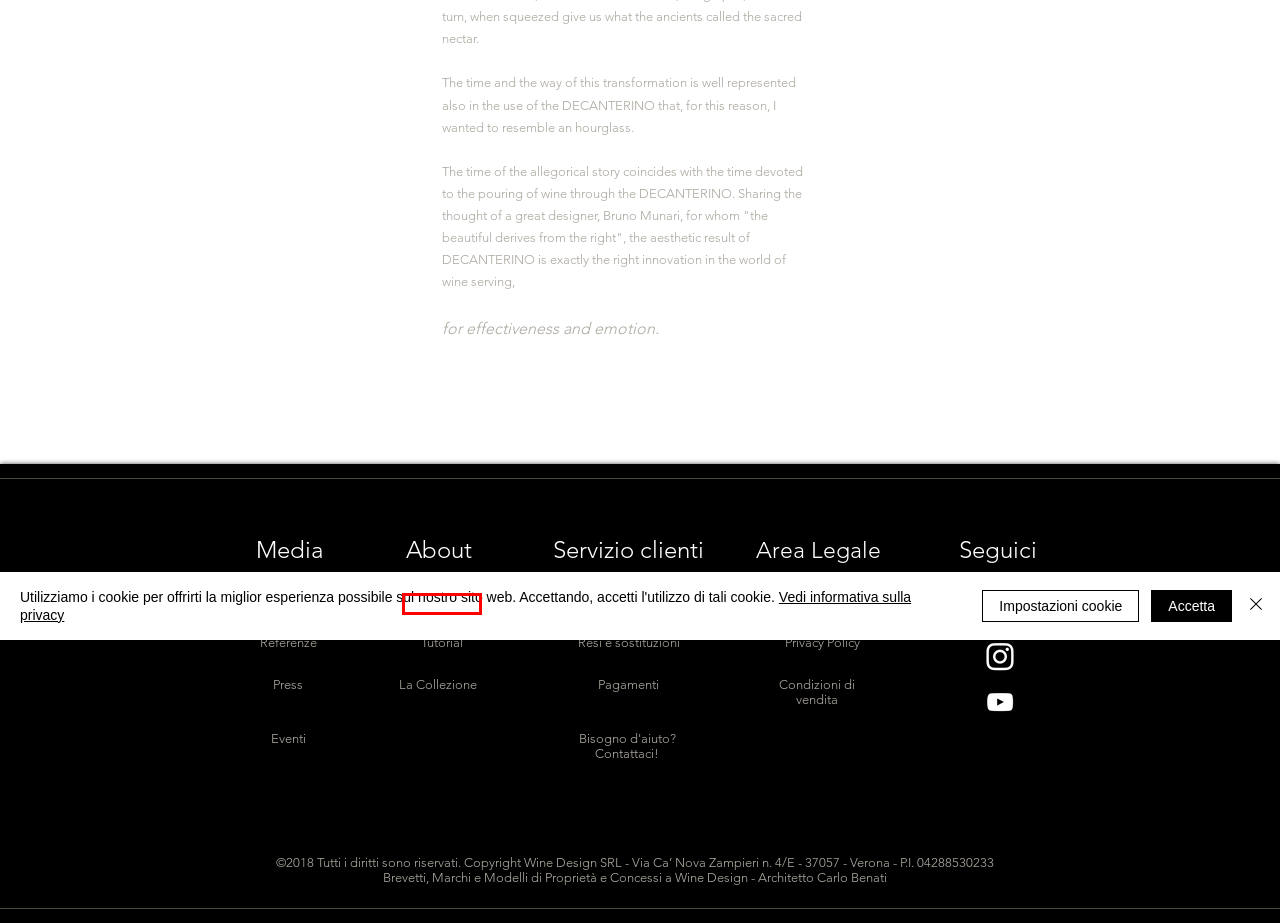View the screenshot of the webpage containing a red bounding box around a UI element. Select the most fitting webpage description for the new page shown after the element in the red bounding box is clicked. Here are the candidates:
A. Privacy Policy Completa | Decanterino
B. Eventi | Decanterino
C. Pagamenti | Decanterino
D. Referenze | Decanterino
E. Cookie Policy | Decanterino
F. Privacy | Decanterino
G. Spedizioni | Decanterino
H. Press | Decanterino

F